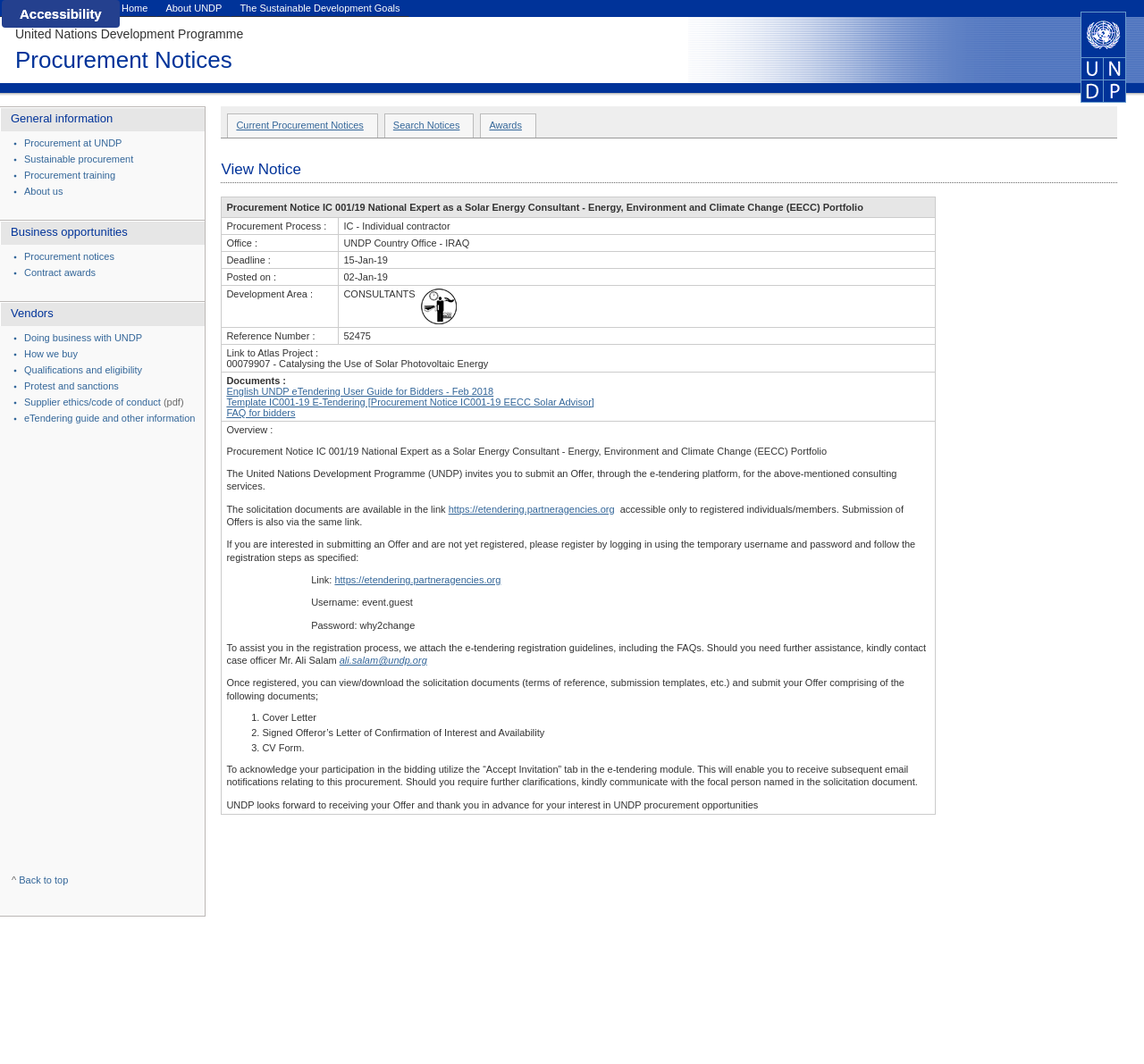What is the procurement notice about?
Using the image as a reference, answer with just one word or a short phrase.

IC 001/19 Nat